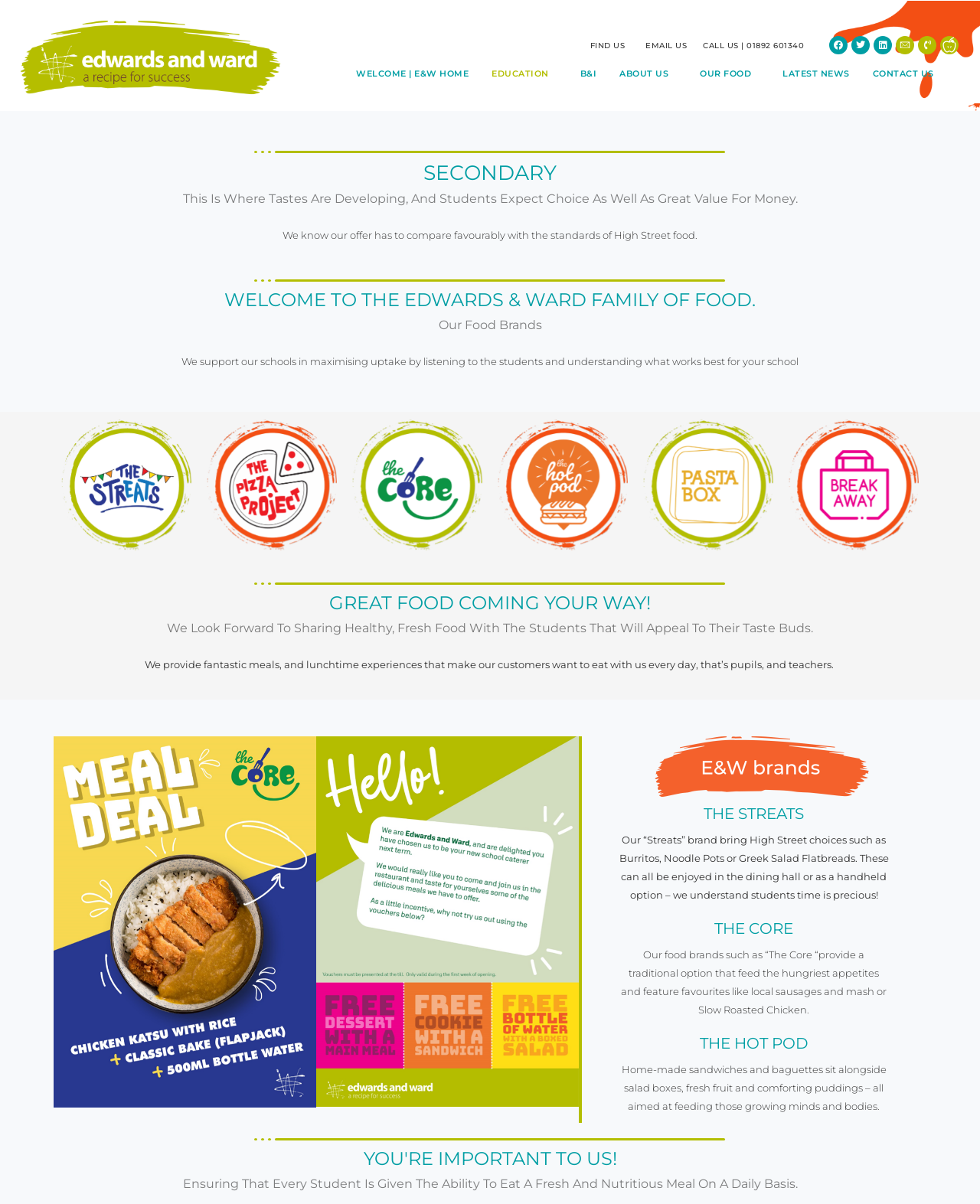Show the bounding box coordinates of the region that should be clicked to follow the instruction: "Click on the 'FIND US' link."

[0.294, 0.035, 0.638, 0.041]